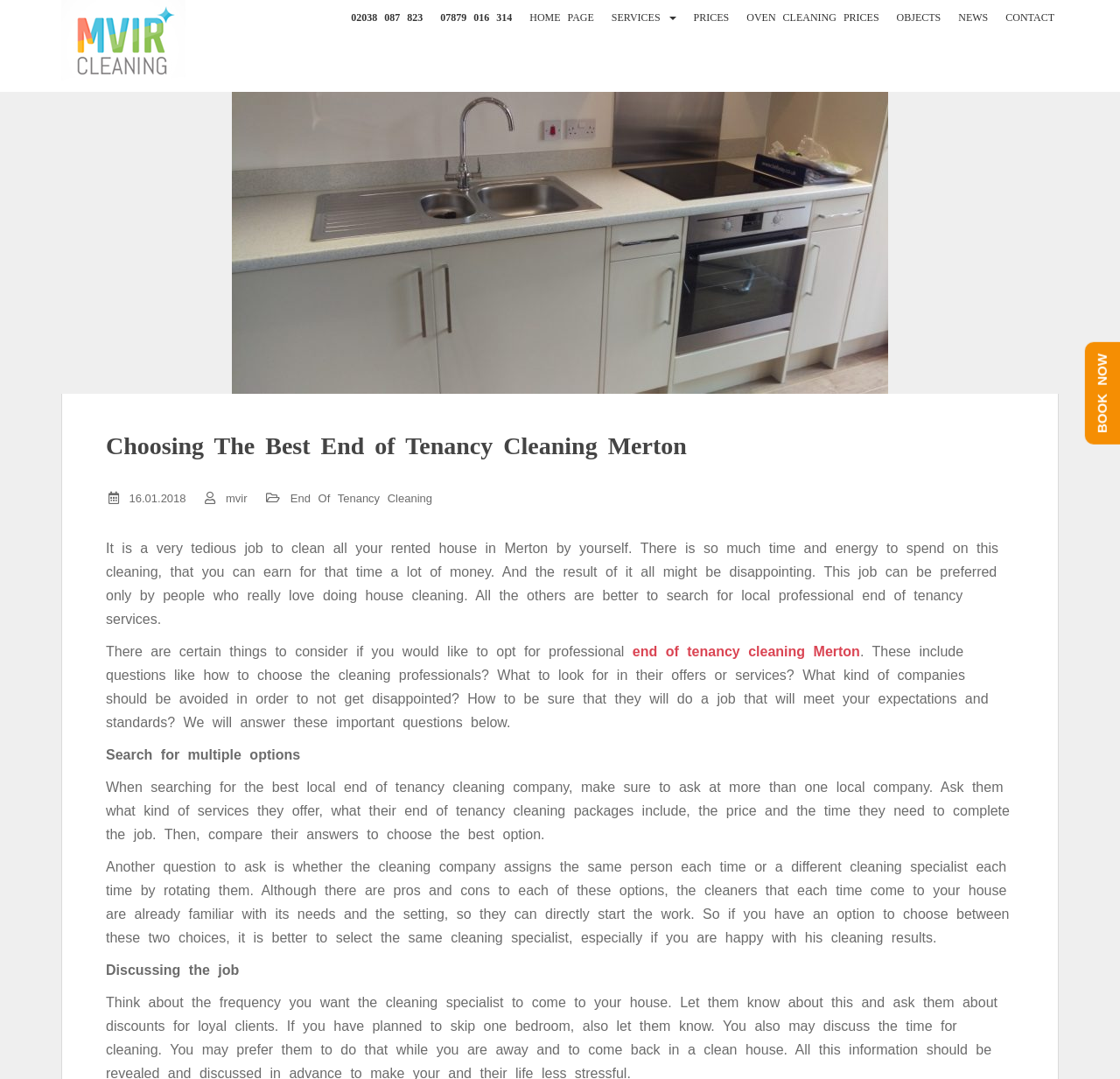Answer the question below in one word or phrase:
What is the main topic of the webpage?

End of Tenancy Cleaning